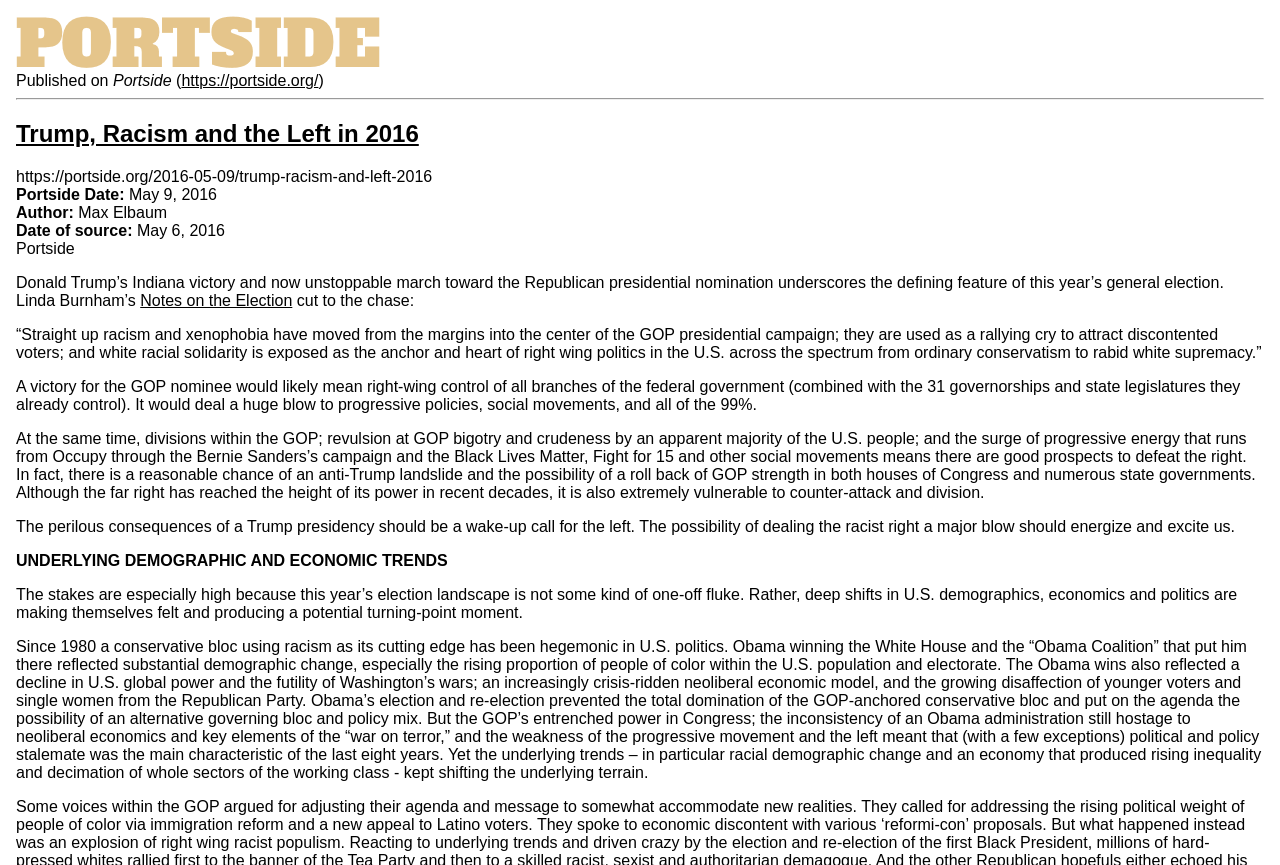Provide your answer in one word or a succinct phrase for the question: 
What is the name of the website that published the article?

Portside